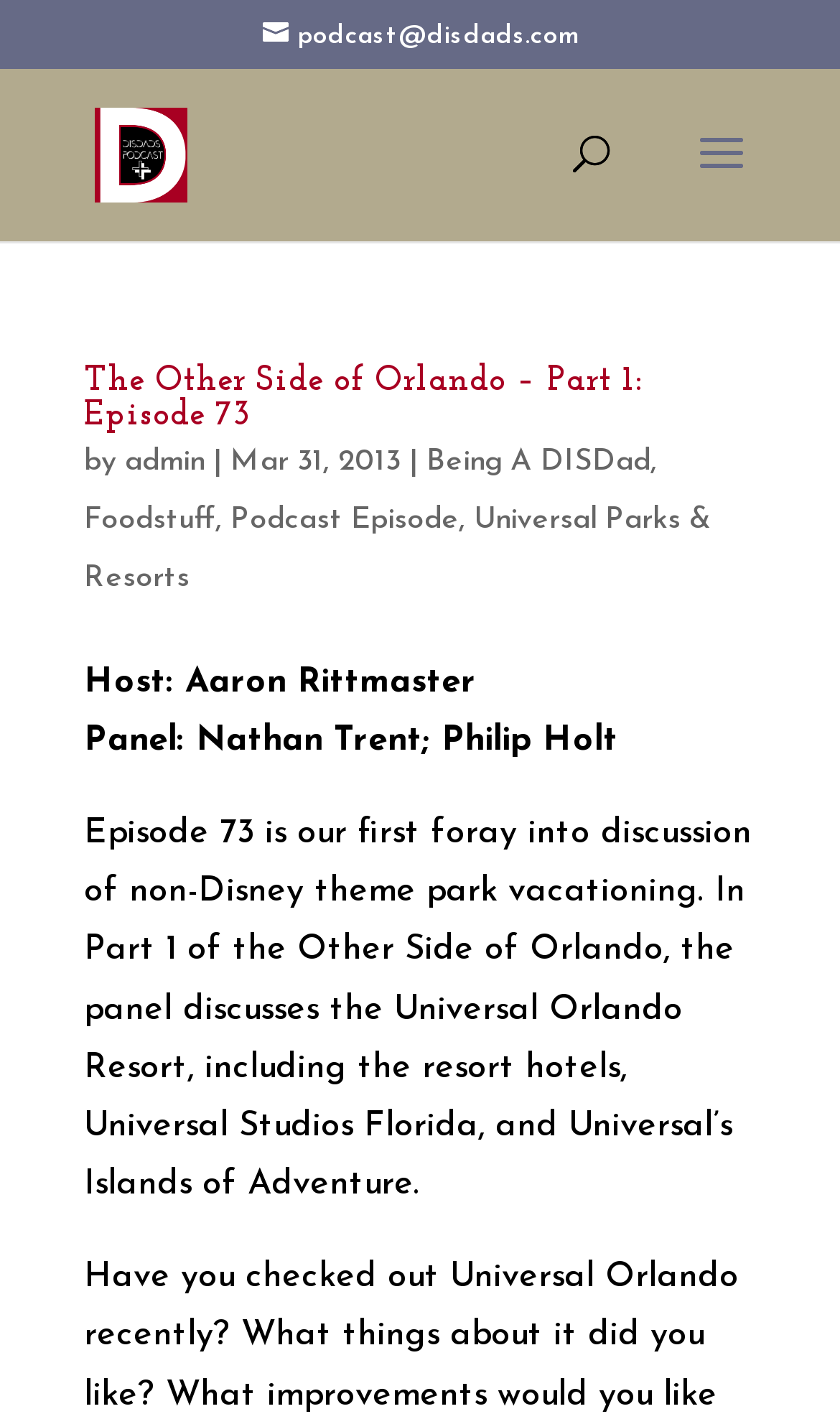What is the topic of Episode 73?
From the image, respond using a single word or phrase.

Universal Orlando Resort